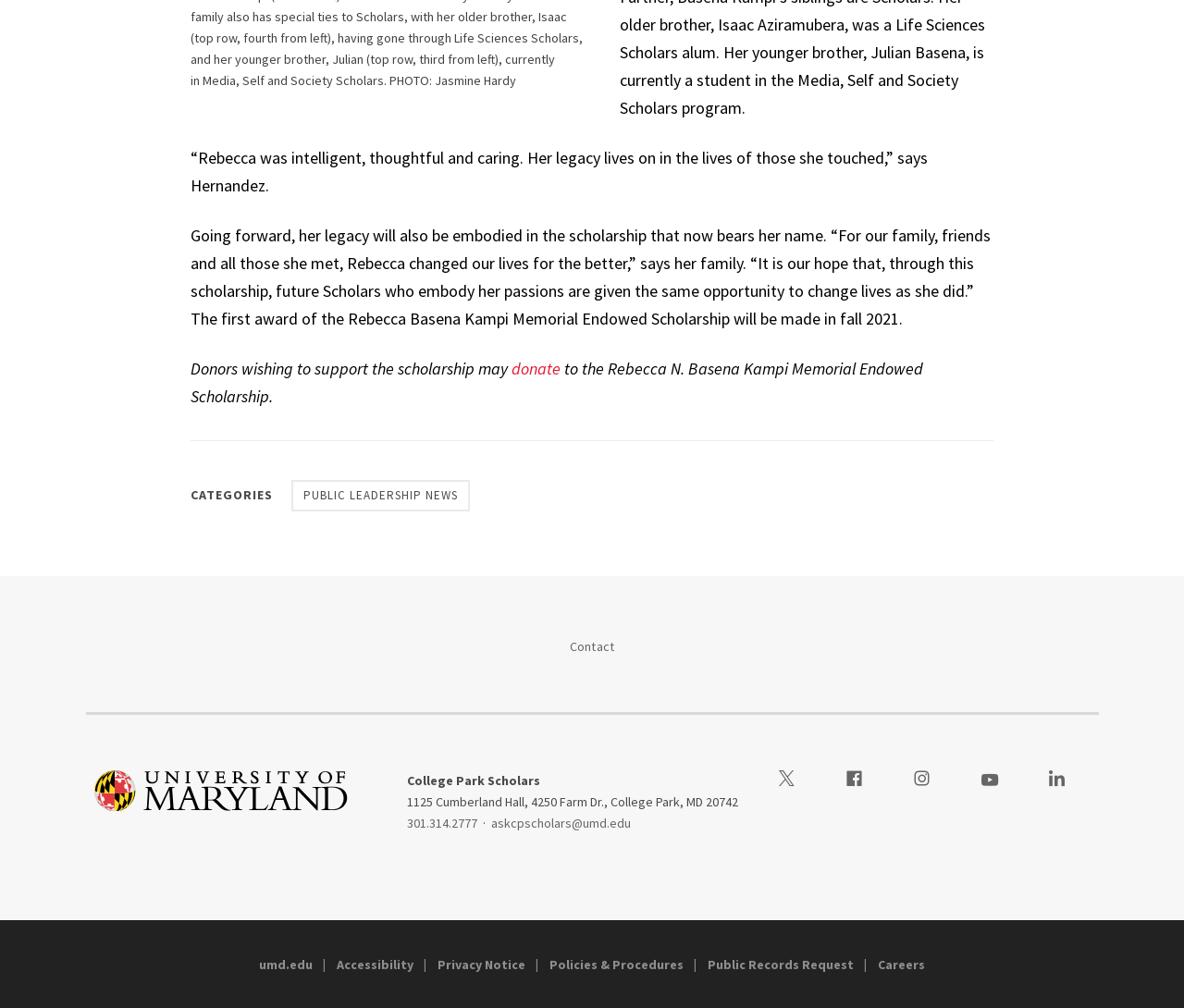Bounding box coordinates are specified in the format (top-left x, top-left y, bottom-right x, bottom-right y). All values are floating point numbers bounded between 0 and 1. Please provide the bounding box coordinate of the region this sentence describes: Careers

[0.741, 0.948, 0.781, 0.965]